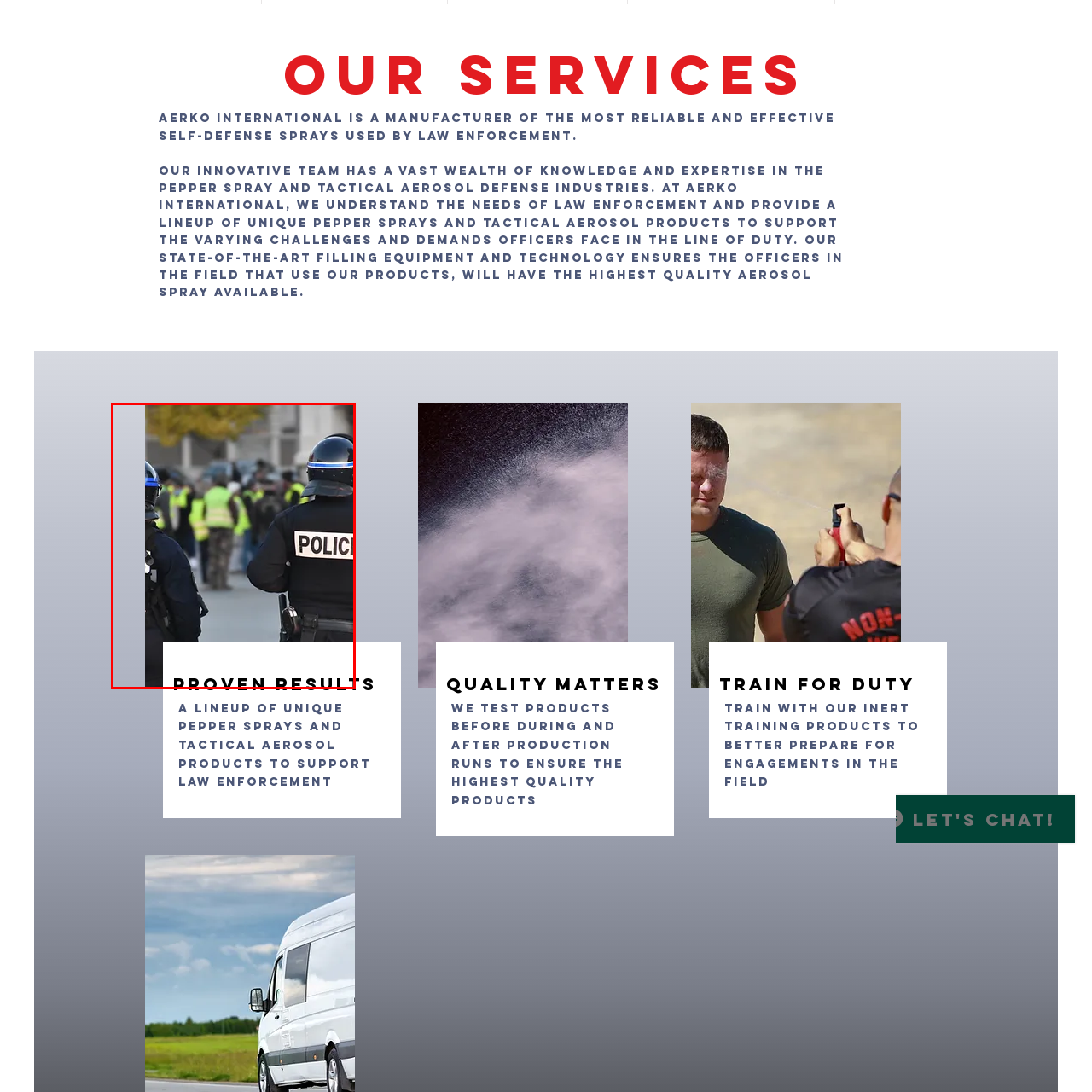Pay attention to the image encased in the red boundary and reply to the question using a single word or phrase:
What is emphasized by the phrase 'Proven Results' at the bottom of the image?

Effectiveness and reliability